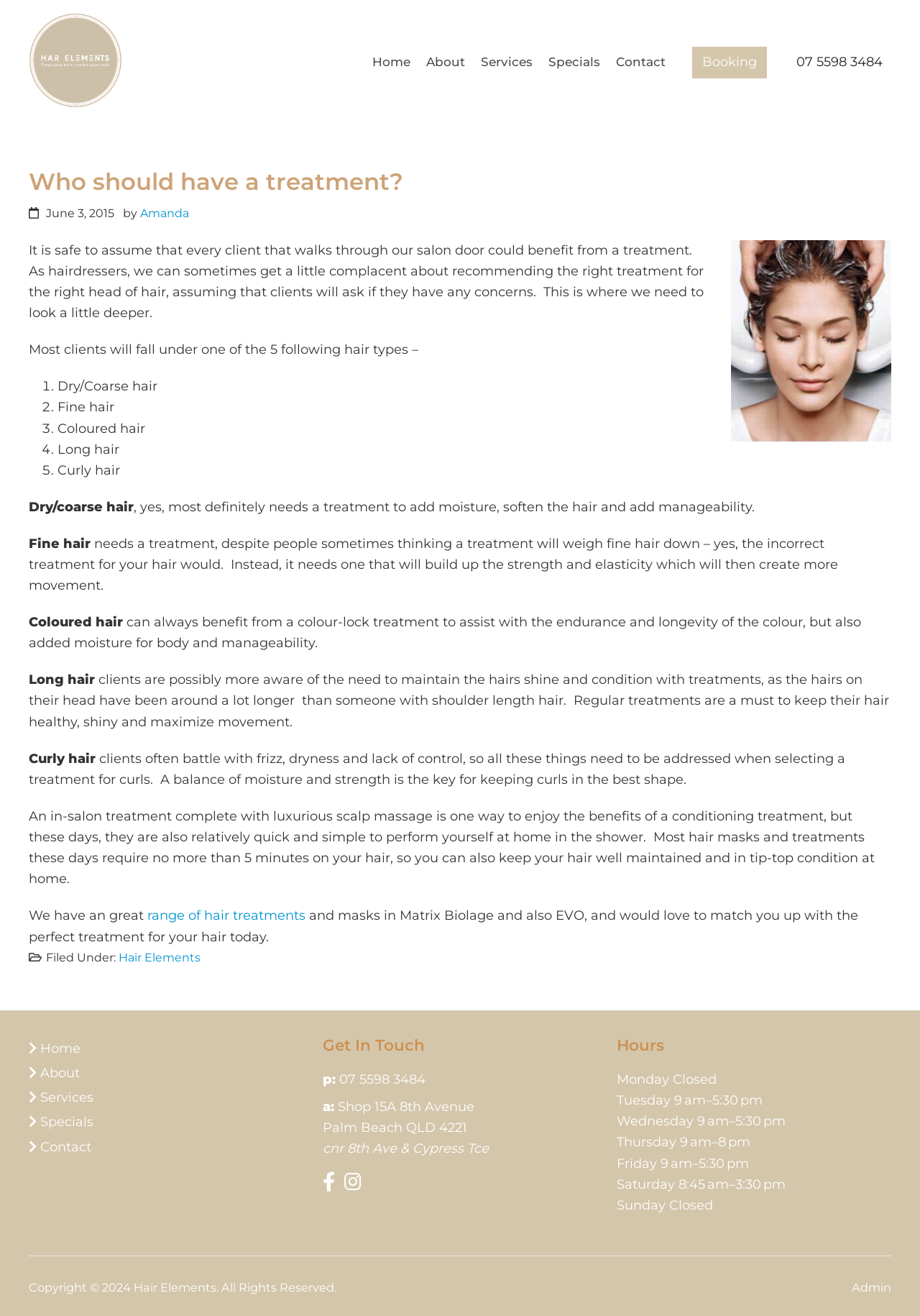Please indicate the bounding box coordinates for the clickable area to complete the following task: "Call the phone number". The coordinates should be specified as four float numbers between 0 and 1, i.e., [left, top, right, bottom].

[0.866, 0.041, 0.959, 0.053]